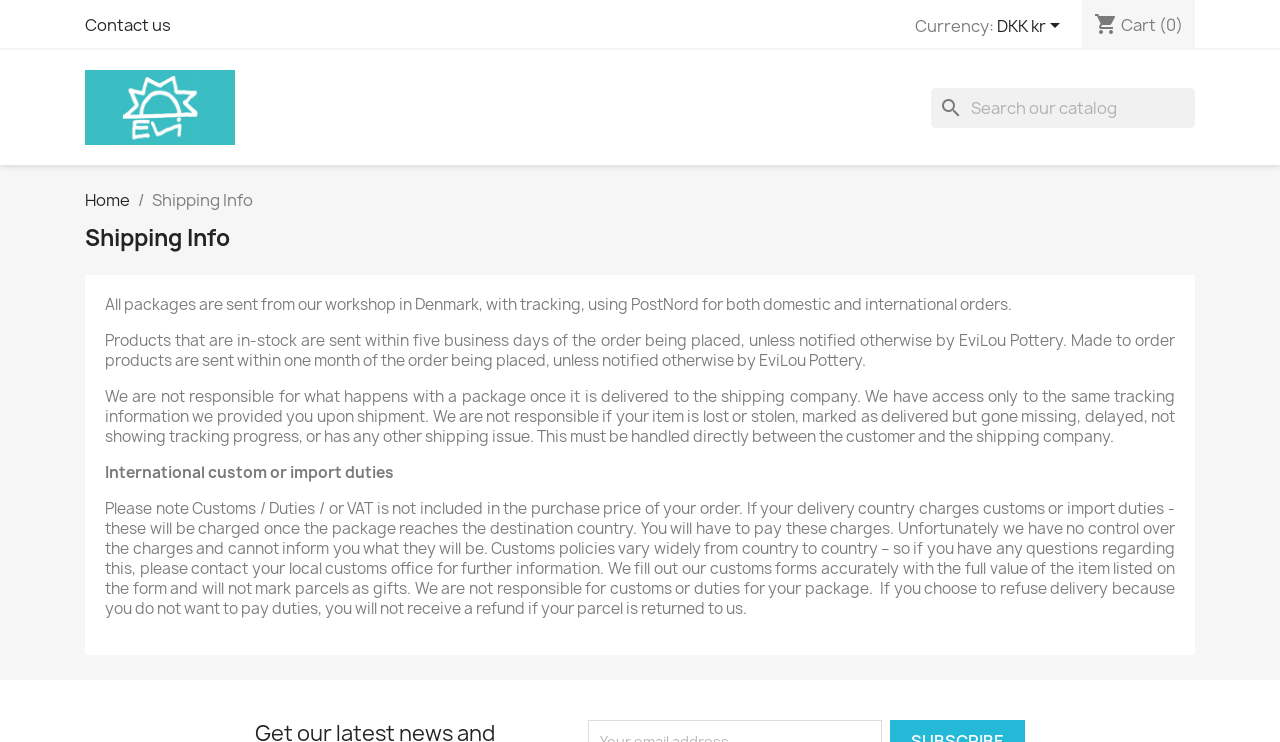Please answer the following question using a single word or phrase: What is the shipping company used?

PostNord